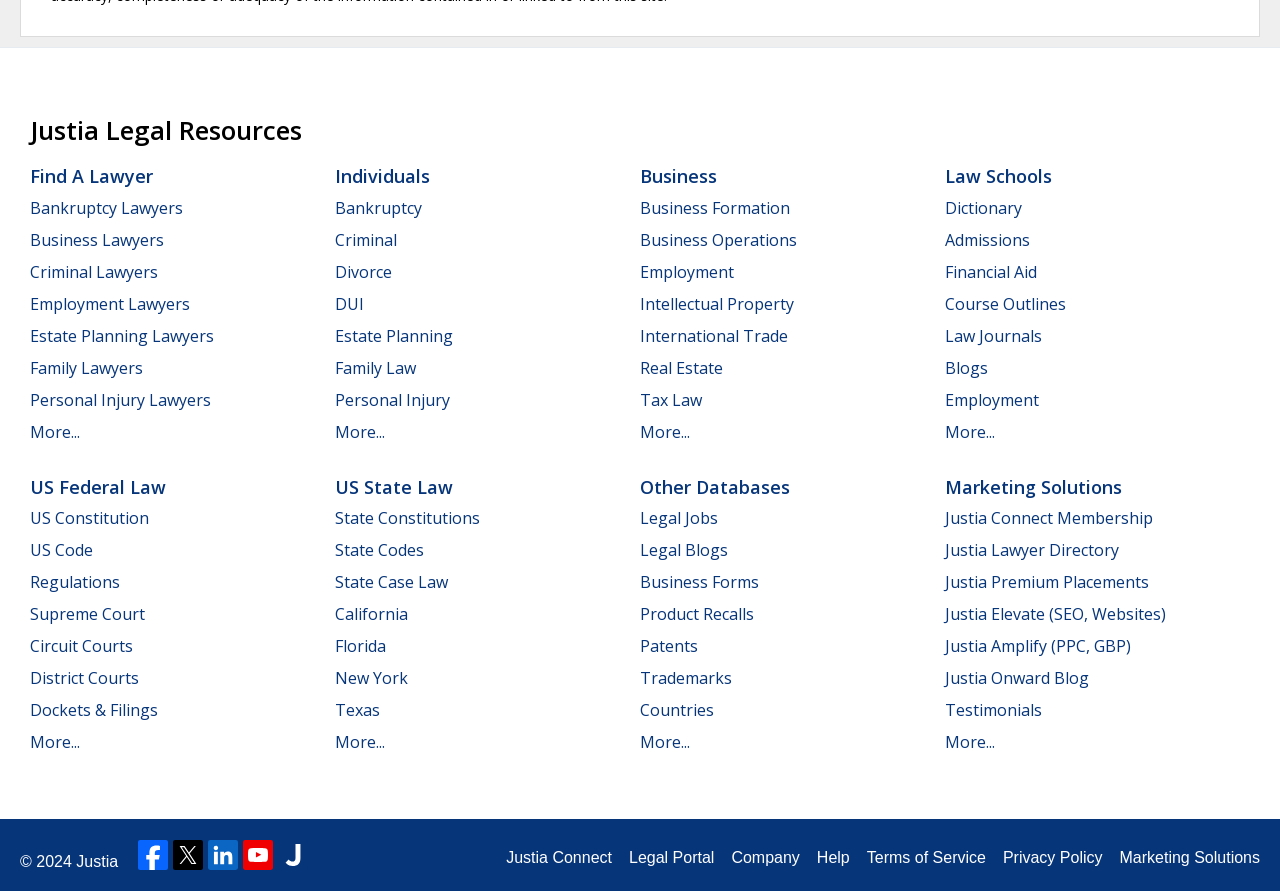What social media platforms does the webpage link to?
Using the image as a reference, answer the question in detail.

The webpage includes links to the website's social media profiles on Facebook, Twitter, and LinkedIn, allowing users to connect with the website on these platforms.